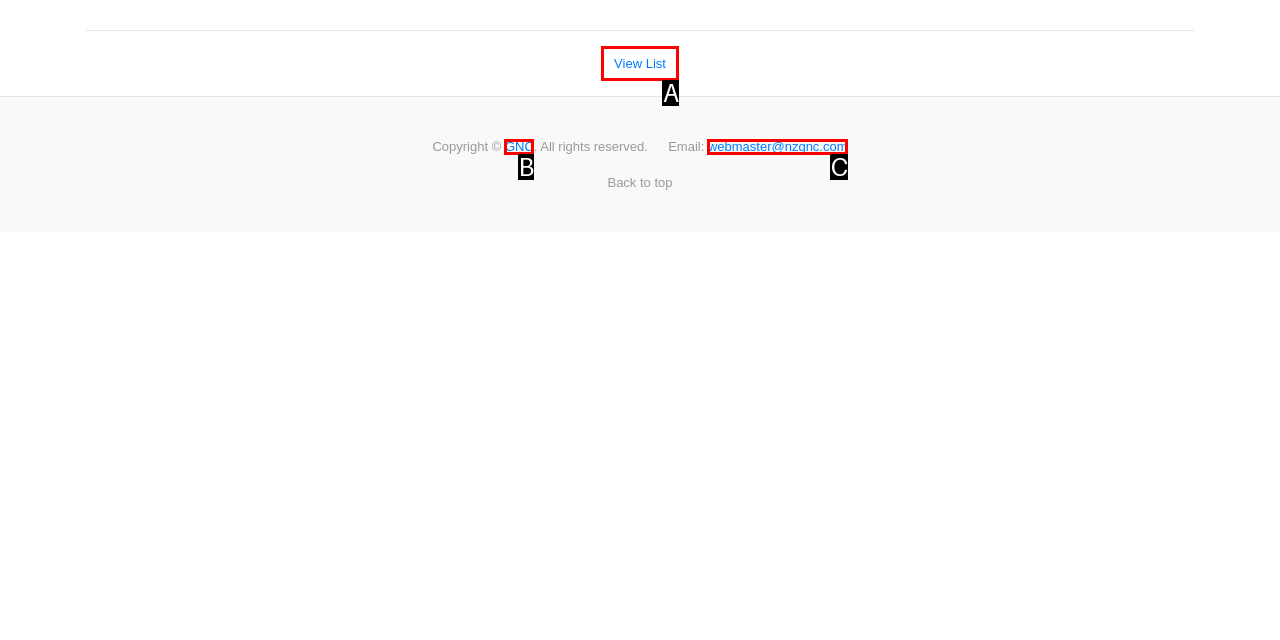Select the option that fits this description: View List
Answer with the corresponding letter directly.

A